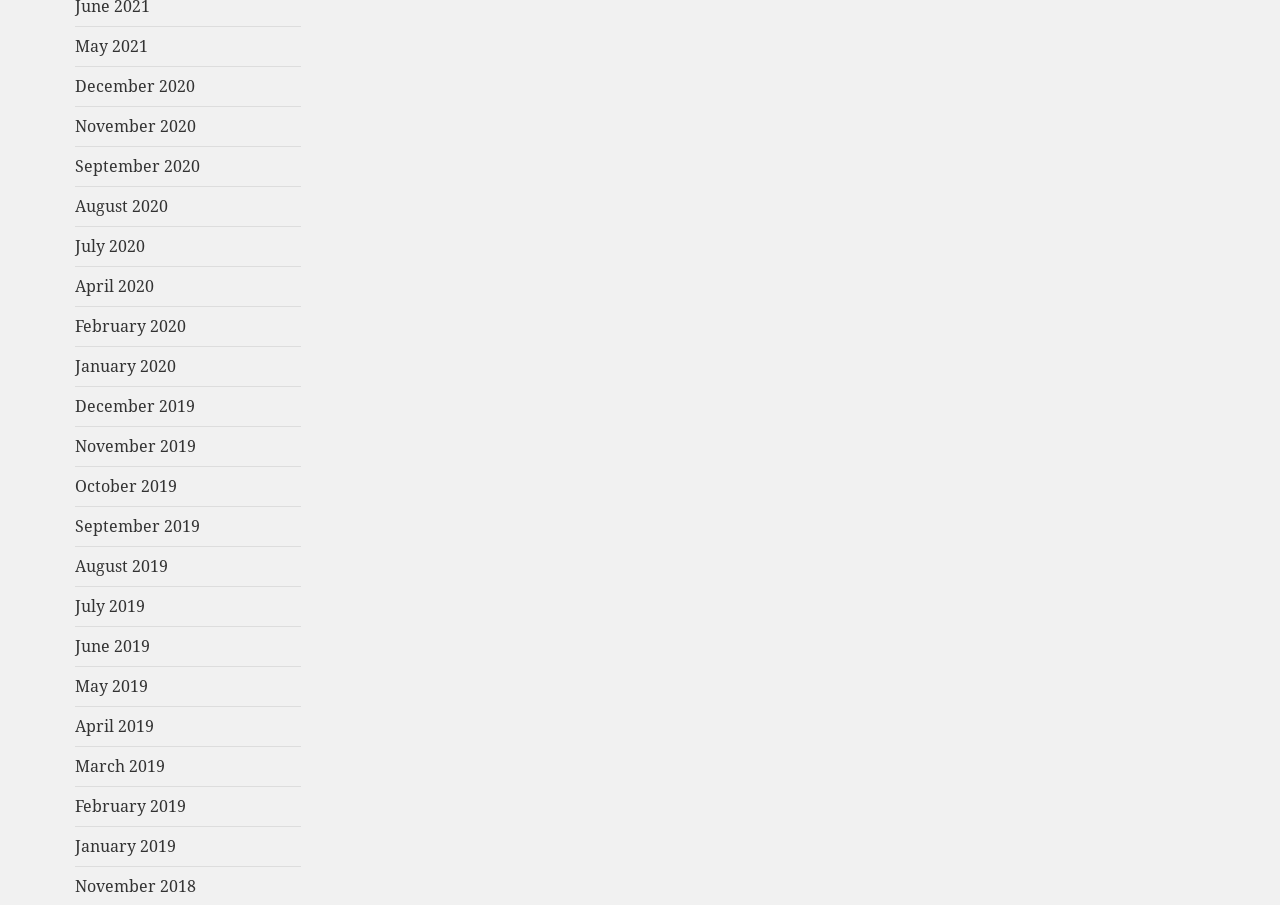How many months are listed in 2020?
Please provide a comprehensive answer based on the details in the screenshot.

I counted the number of links with '2020' in their text and found that there are 5 months listed in 2020: January, February, April, July, and August.